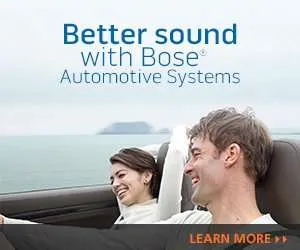Provide a thorough description of the image, including all visible elements.

The image showcases a joyful couple enjoying a drive in a convertible, emphasizing the theme of sound quality in vehicles. The background features a serene, blurred seascape, which enhances the feeling of freedom and adventure. Prominently displayed at the top is the text "Better sound with Bose® Automotive Systems," highlighting the brand's focus on premium audio experiences in cars. Additionally, a "LEARN MORE" button invites viewers to explore further, suggesting an informative link related to Bose's automotive sound solutions. This advertisement effectively combines engaging visuals with a clear message about enhancing driving enjoyment through advanced auditory technology.